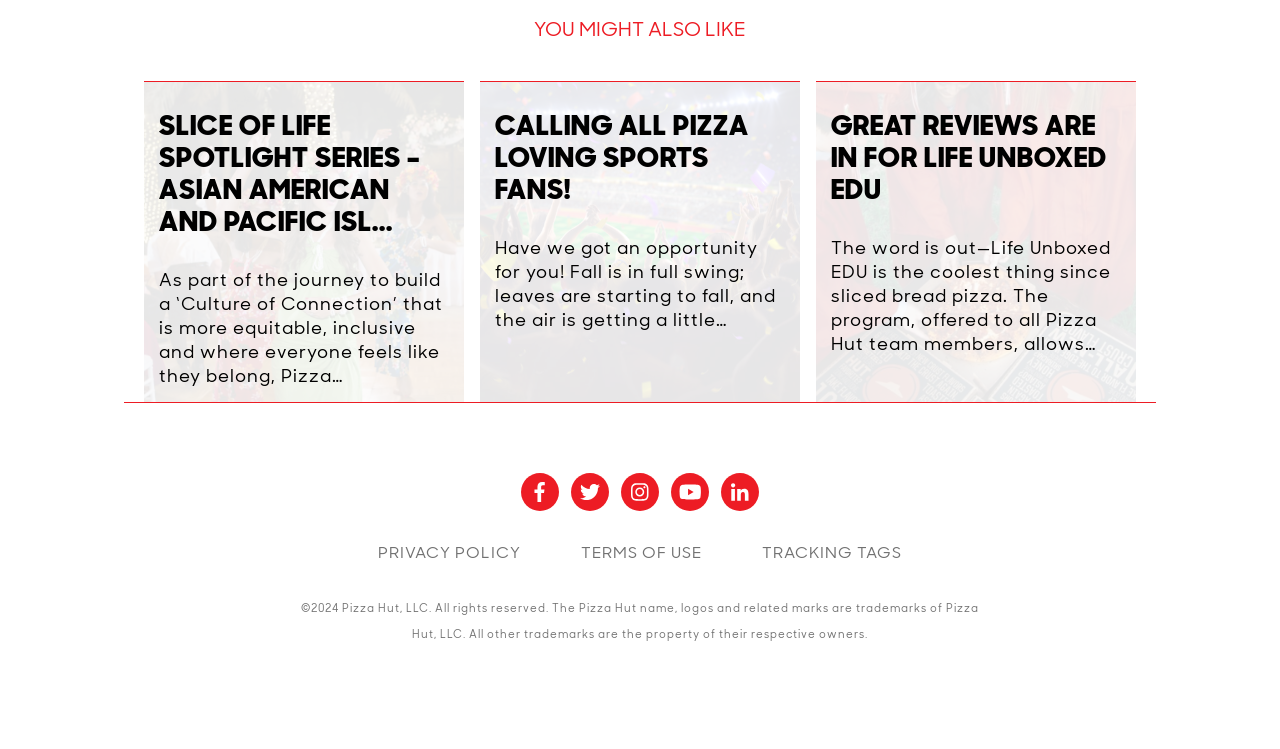Using the given element description, provide the bounding box coordinates (top-left x, top-left y, bottom-right x, bottom-right y) for the corresponding UI element in the screenshot: Privacy Policy

[0.295, 0.729, 0.407, 0.754]